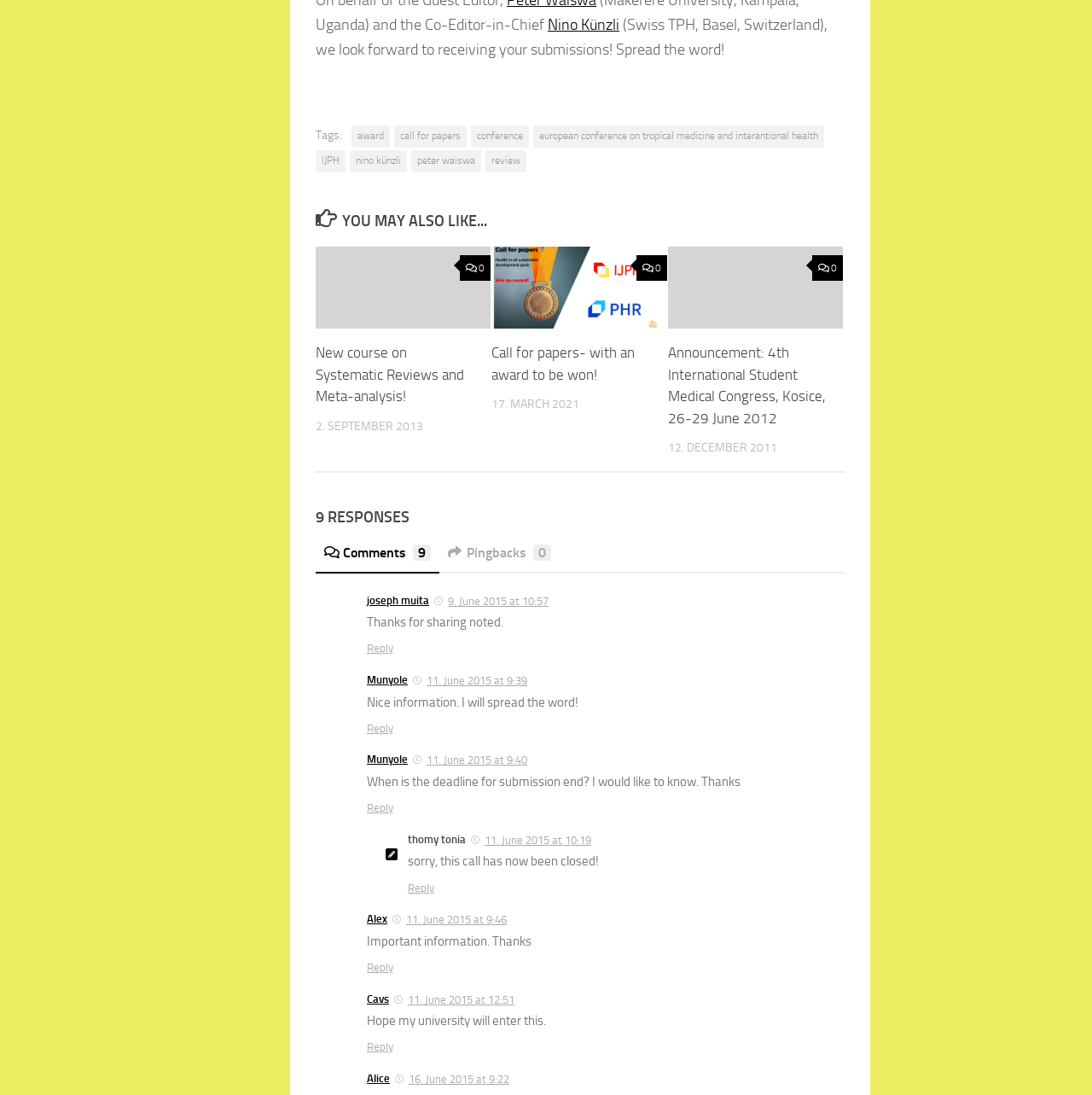Please identify the bounding box coordinates of the clickable element to fulfill the following instruction: "Read the article 'New course on Systematic Reviews and Meta-analysis!' ". The coordinates should be four float numbers between 0 and 1, i.e., [left, top, right, bottom].

[0.289, 0.225, 0.45, 0.41]